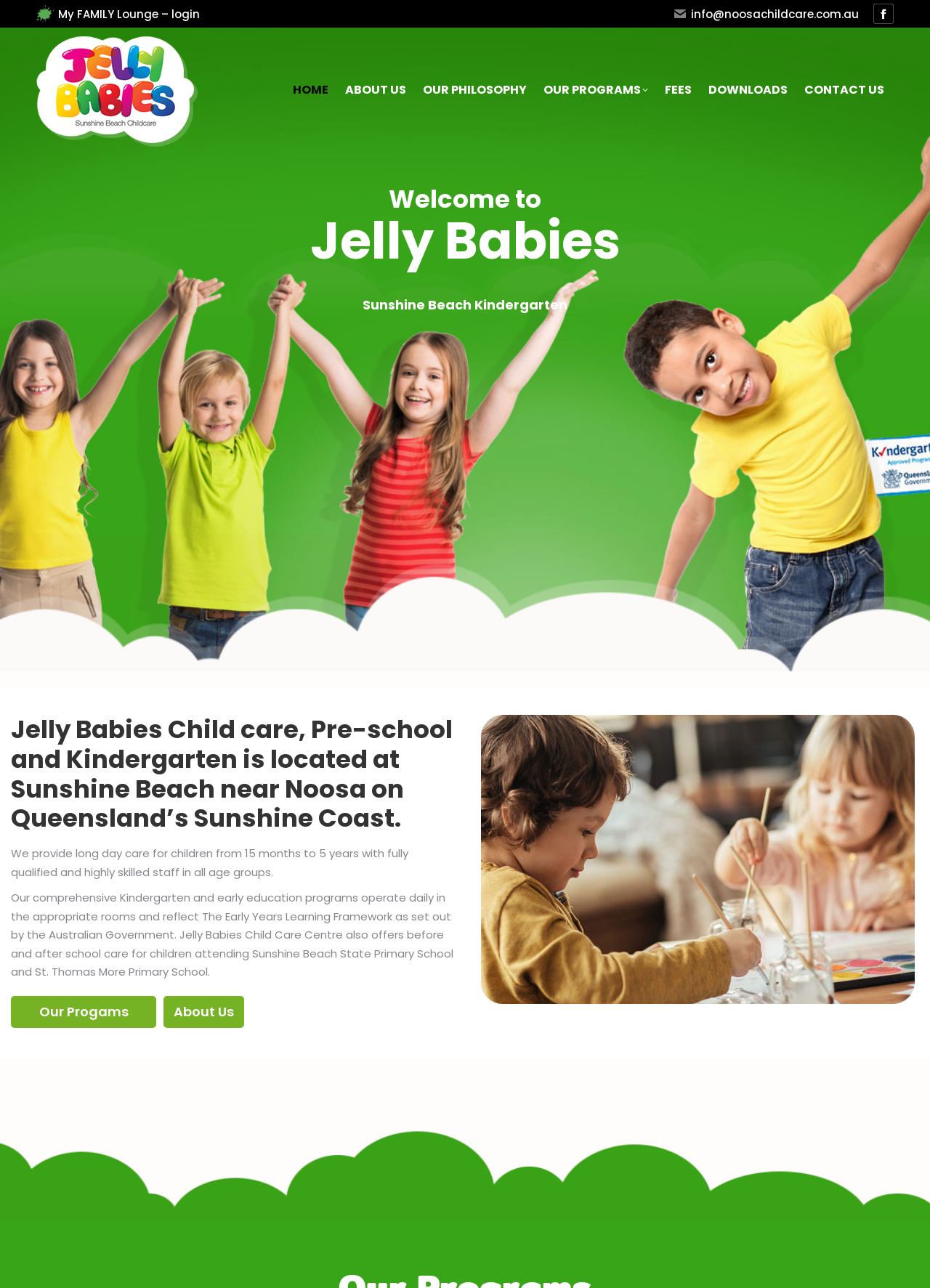What schools does Jelly Babies offer before and after school care for?
Look at the screenshot and respond with one word or a short phrase.

Sunshine Beach State Primary School and St. Thomas More Primary School